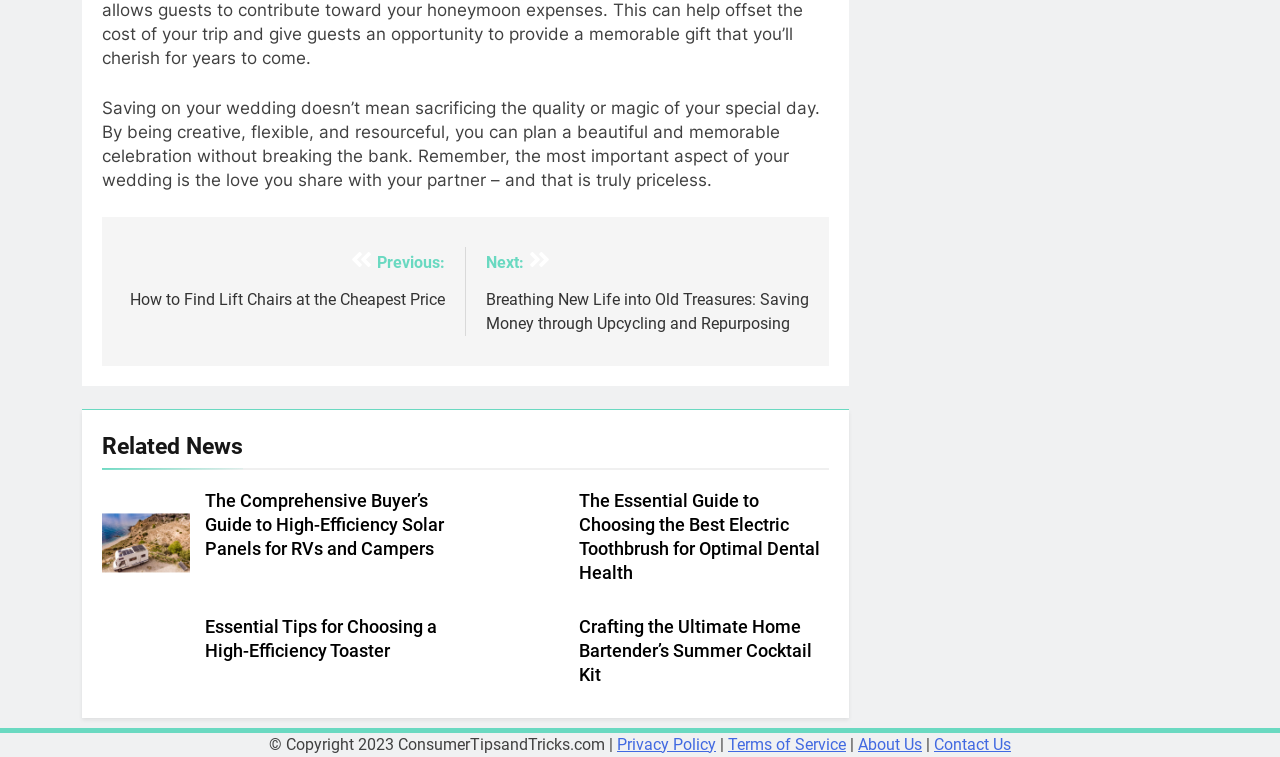Please identify the bounding box coordinates of the region to click in order to complete the task: "View latest news". The coordinates must be four float numbers between 0 and 1, specified as [left, top, right, bottom].

None